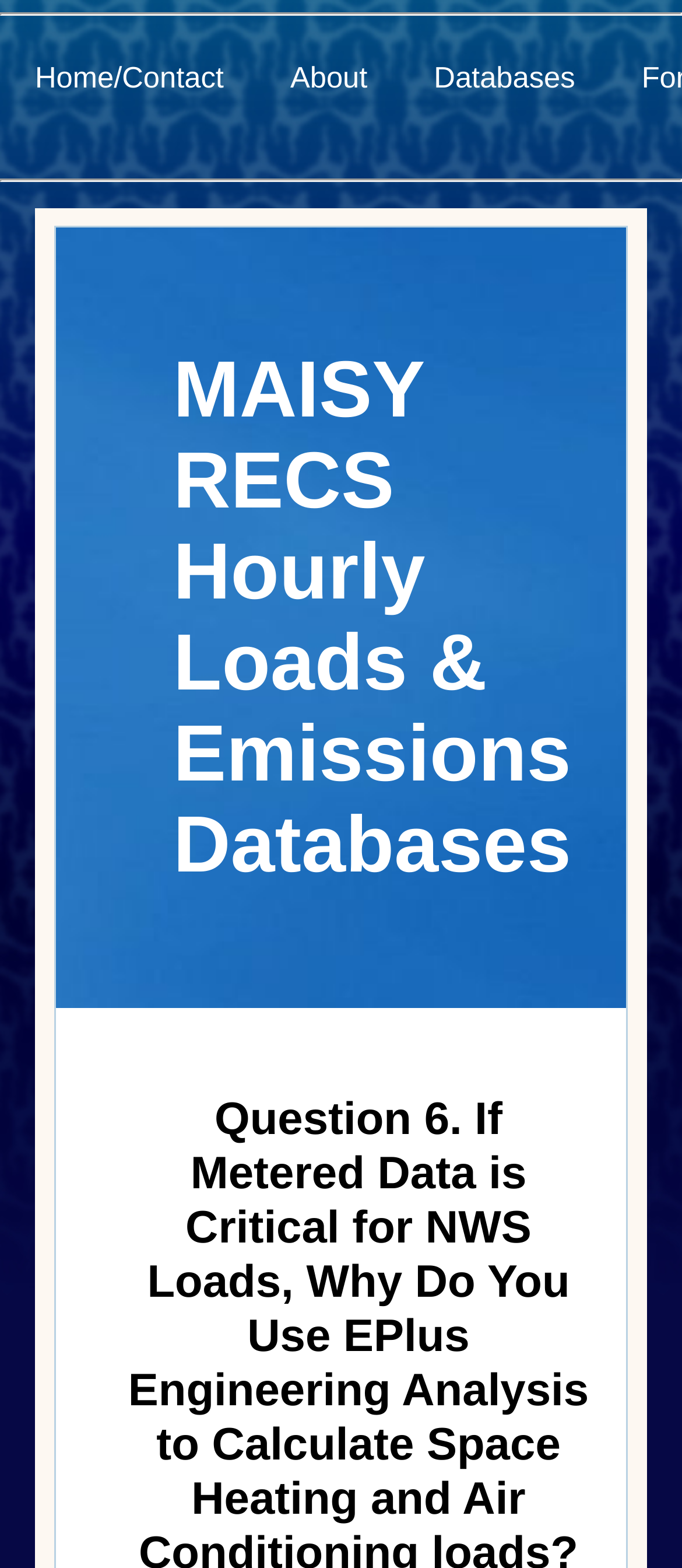Using the given description, provide the bounding box coordinates formatted as (top-left x, top-left y, bottom-right x, bottom-right y), with all values being floating point numbers between 0 and 1. Description: Databases

[0.595, 0.021, 0.884, 0.079]